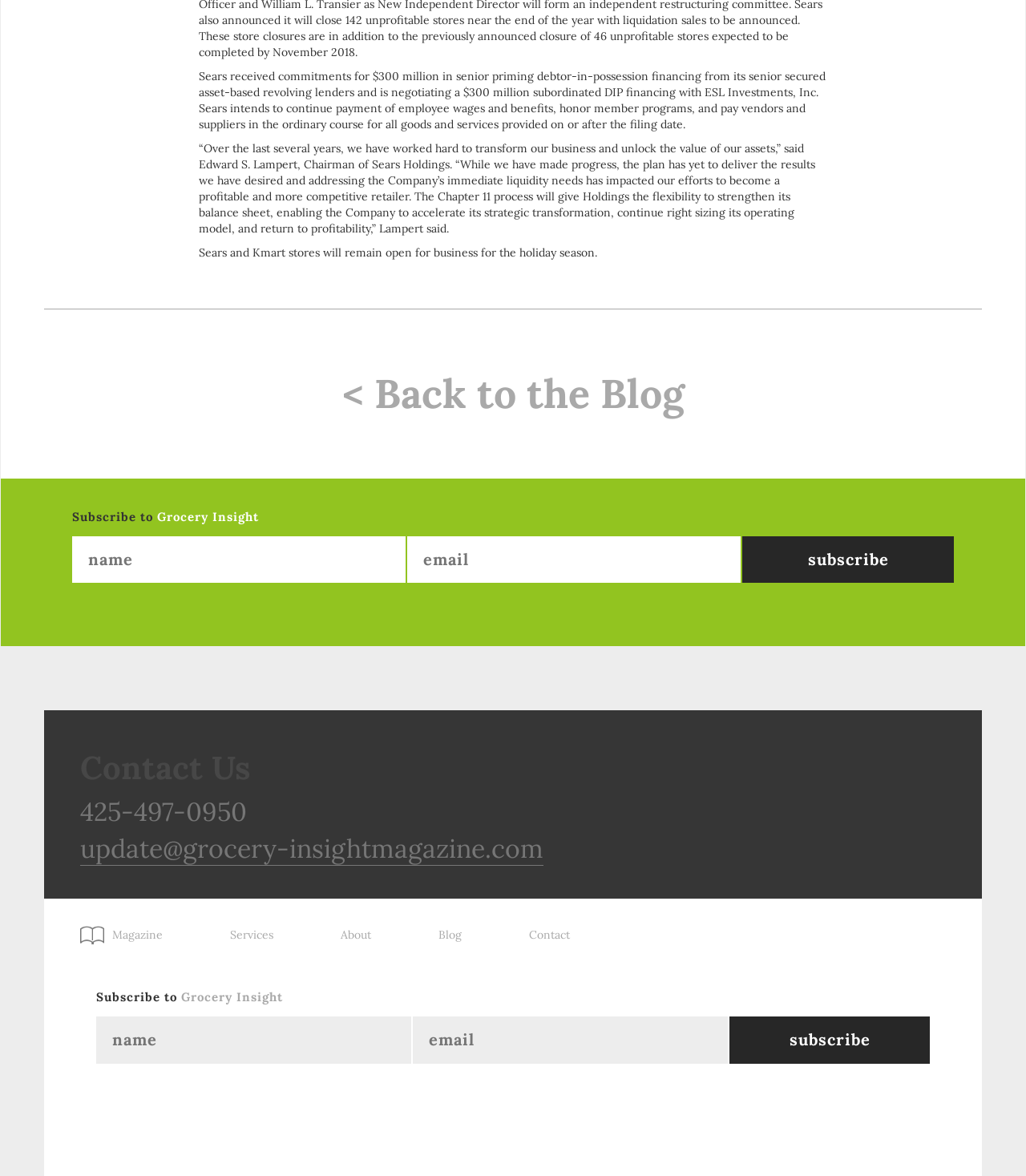Identify the bounding box for the UI element described as: "value="Search"". Ensure the coordinates are four float numbers between 0 and 1, formatted as [left, top, right, bottom].

None